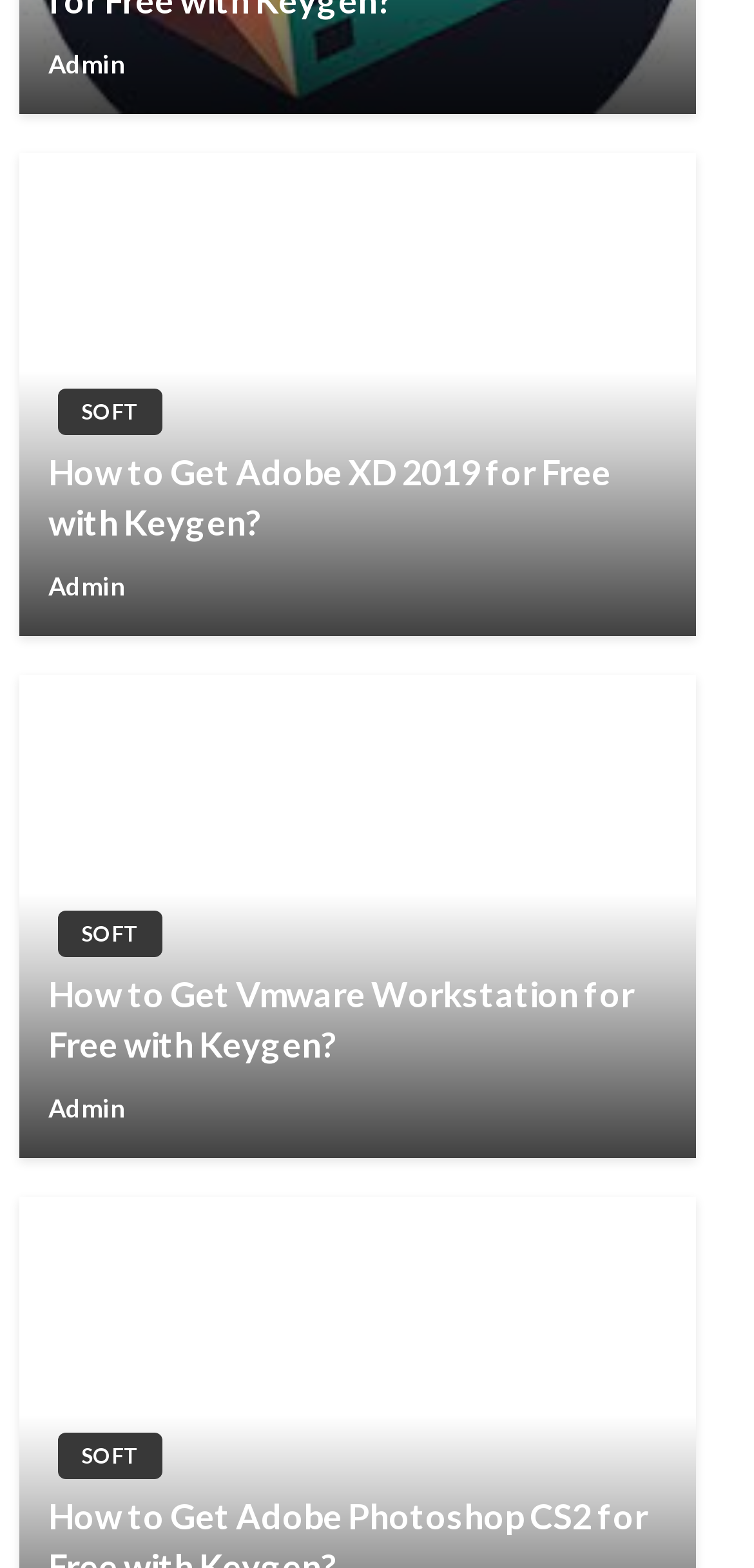Please locate the bounding box coordinates of the element's region that needs to be clicked to follow the instruction: "Click on the SOFT link". The bounding box coordinates should be provided as four float numbers between 0 and 1, i.e., [left, top, right, bottom].

[0.077, 0.247, 0.215, 0.277]